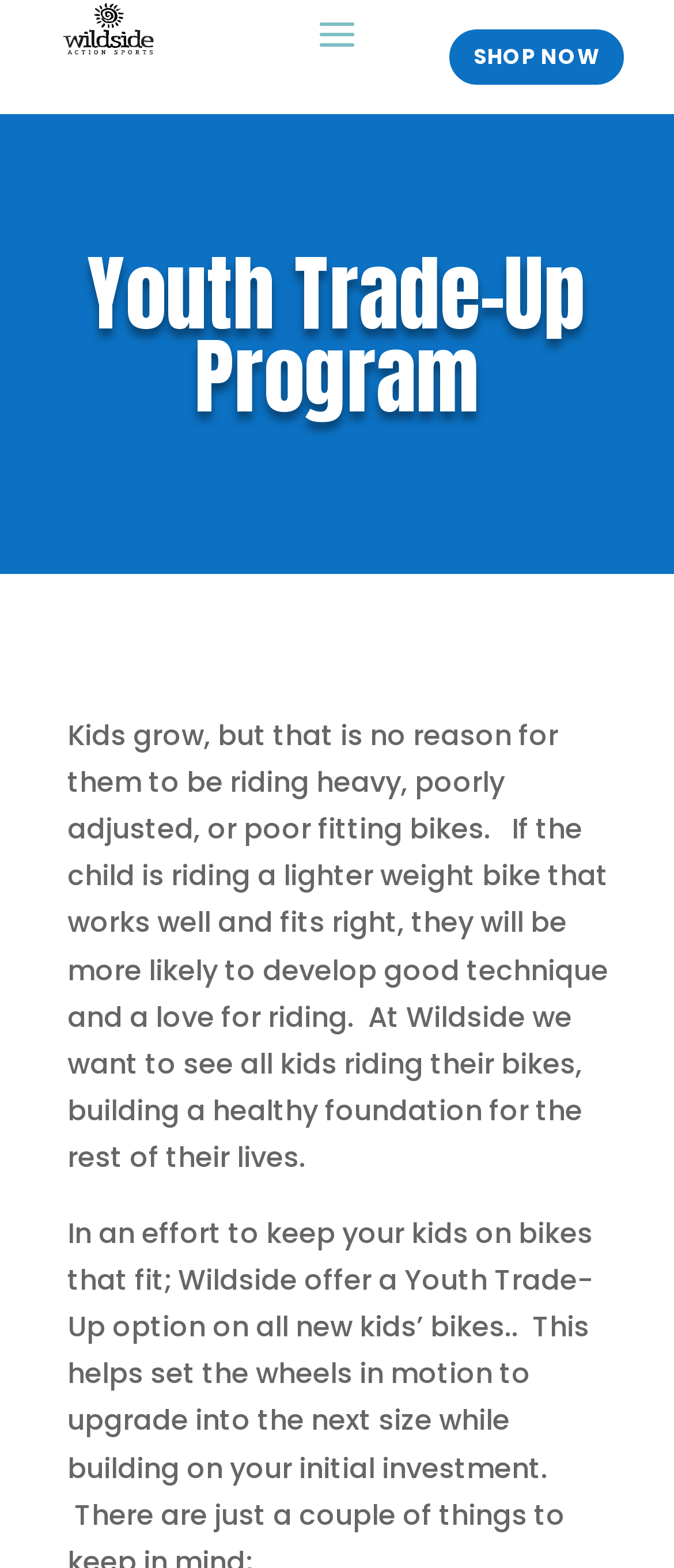Can you find and generate the webpage's heading?

Youth Trade-Up Program